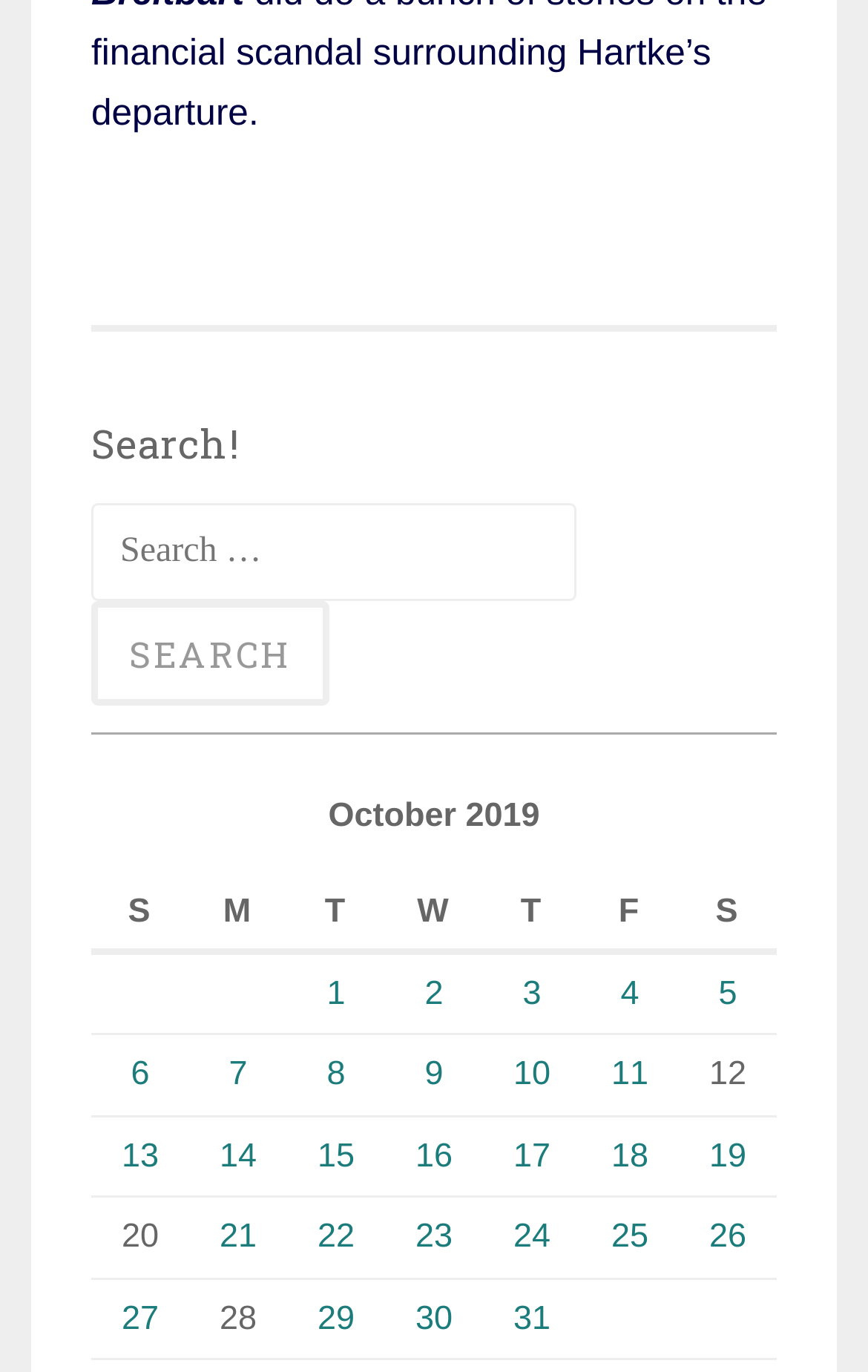Provide the bounding box coordinates of the HTML element this sentence describes: "8".

[0.376, 0.769, 0.398, 0.797]